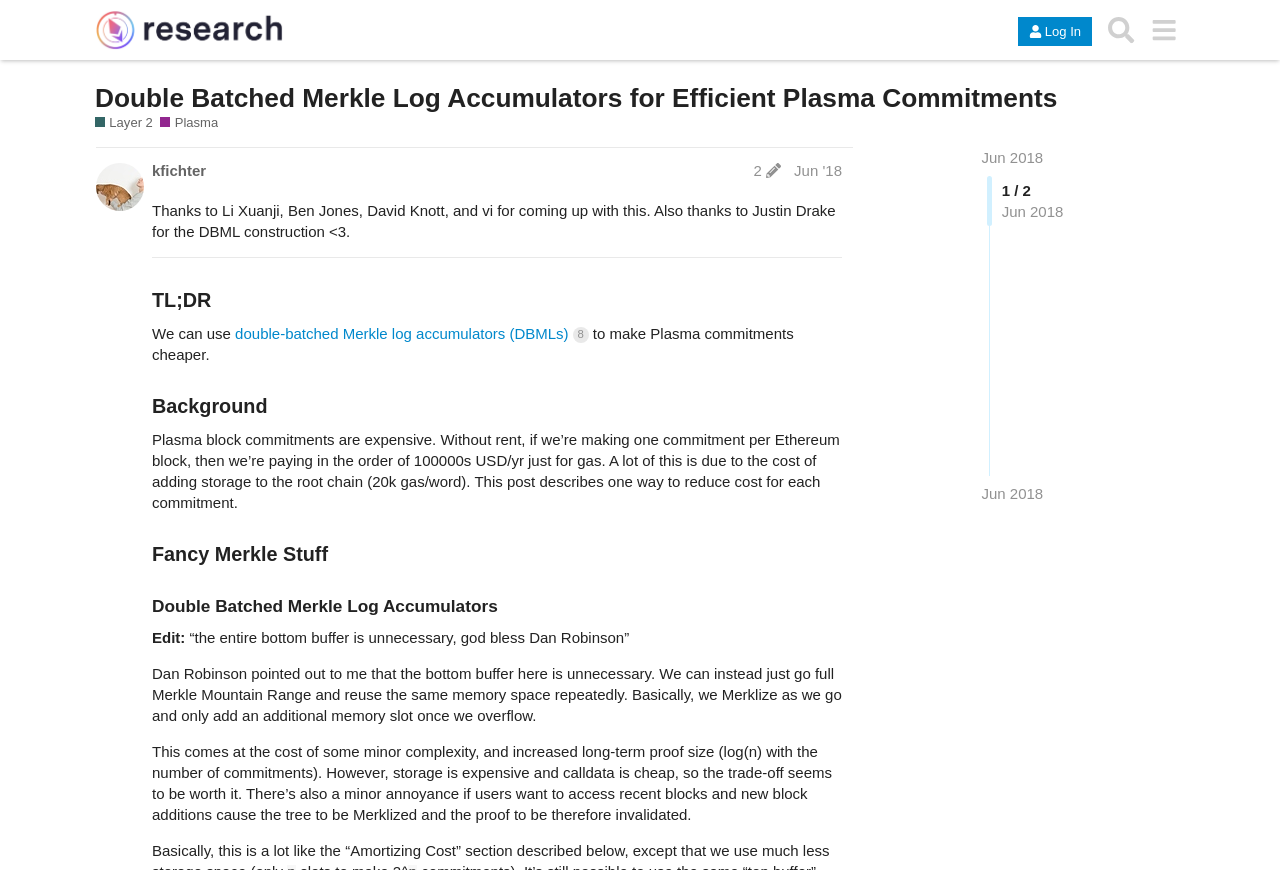Find the main header of the webpage and produce its text content.

Double Batched Merkle Log Accumulators for Efficient Plasma Commitments